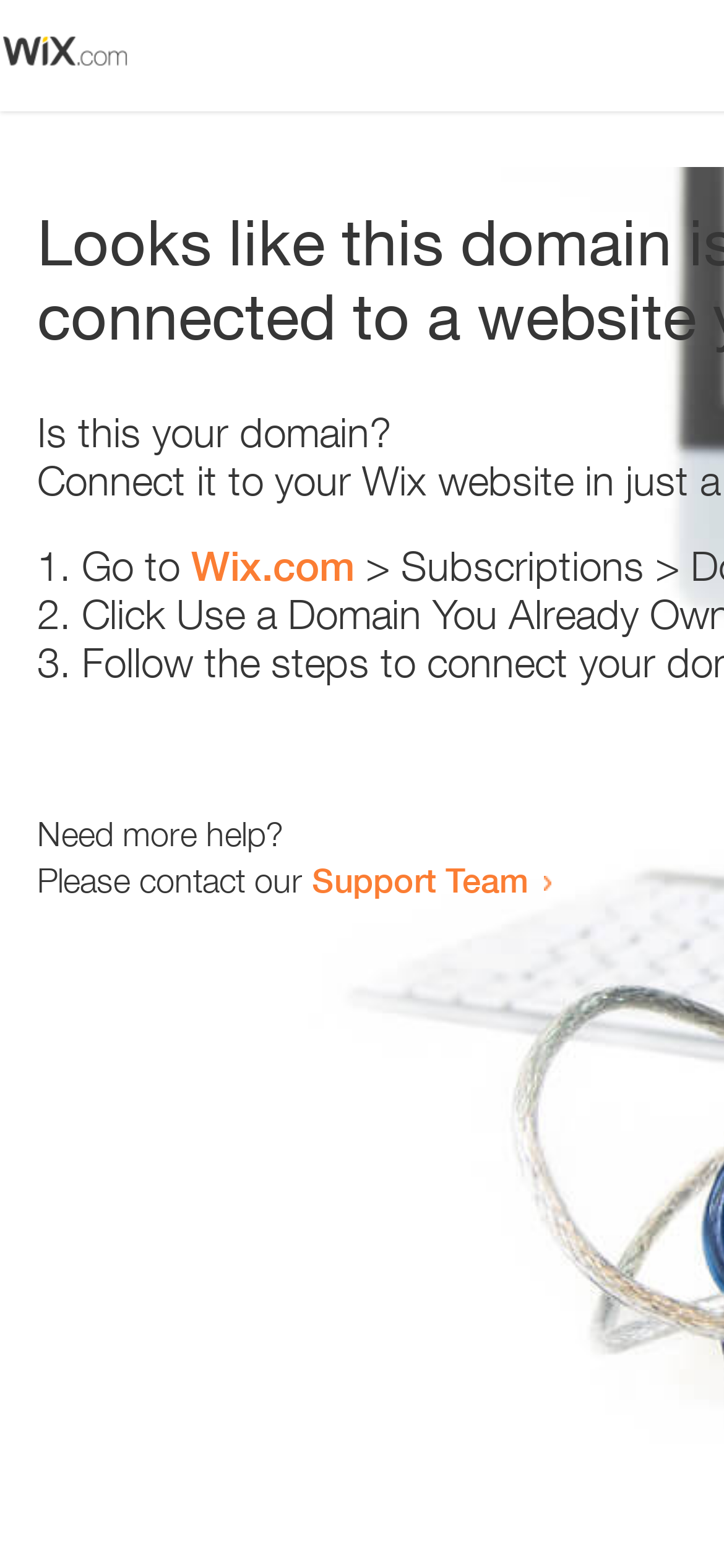Please locate the UI element described by "Wix.com" and provide its bounding box coordinates.

[0.264, 0.346, 0.49, 0.376]